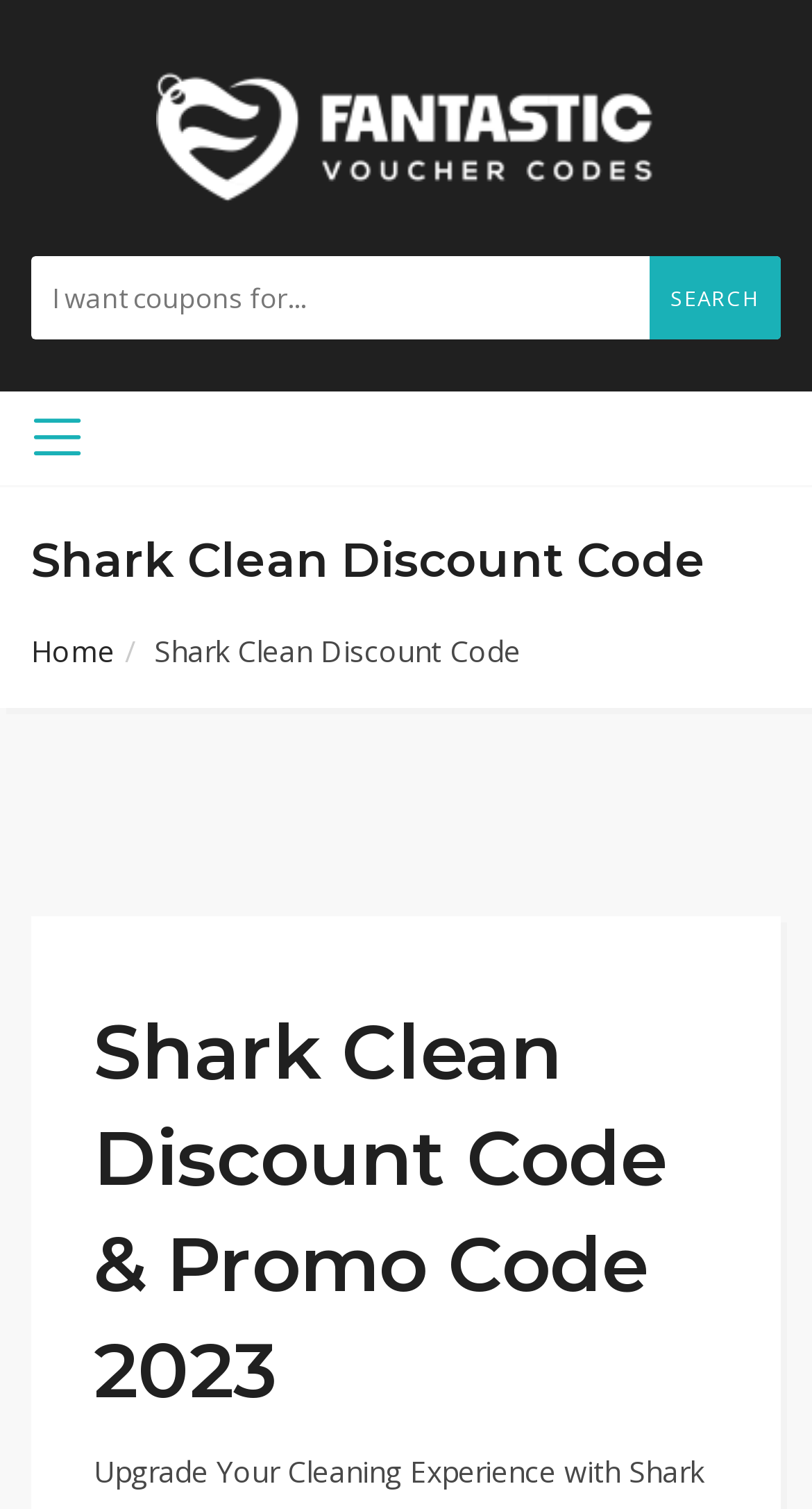What is the position of the 'SEARCH' button?
Give a one-word or short-phrase answer derived from the screenshot.

Right side